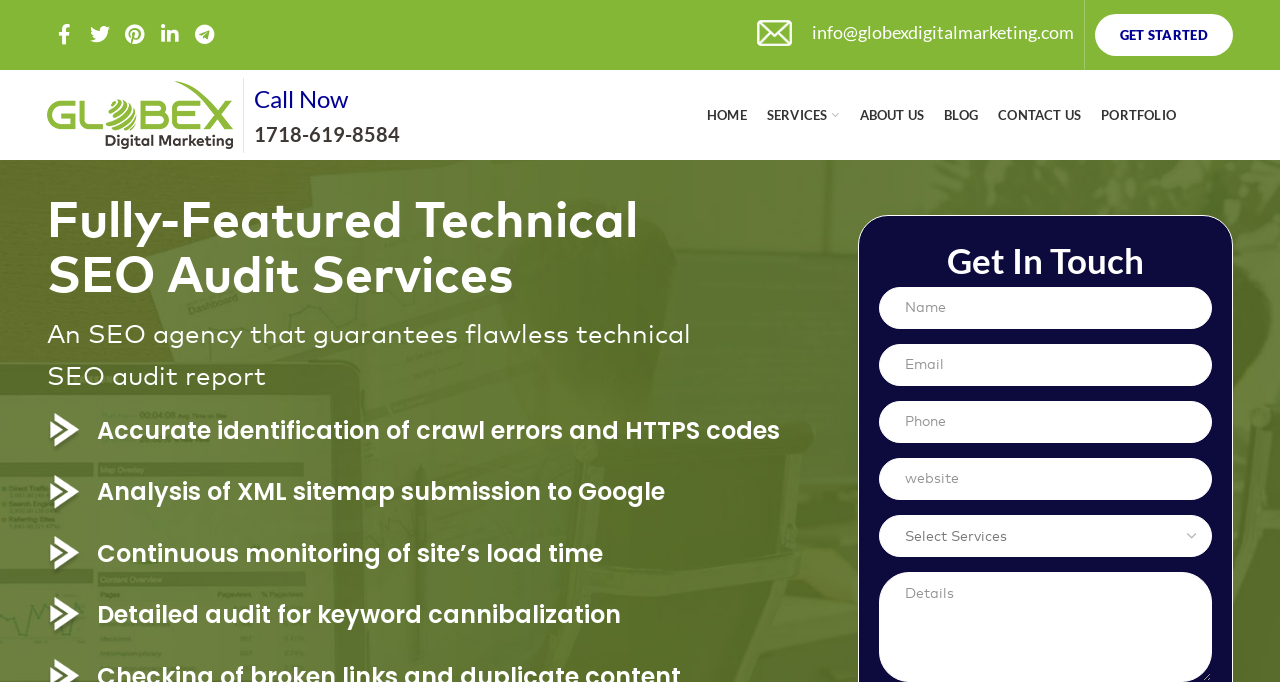Provide a single word or phrase answer to the question: 
How many social media links are available?

5